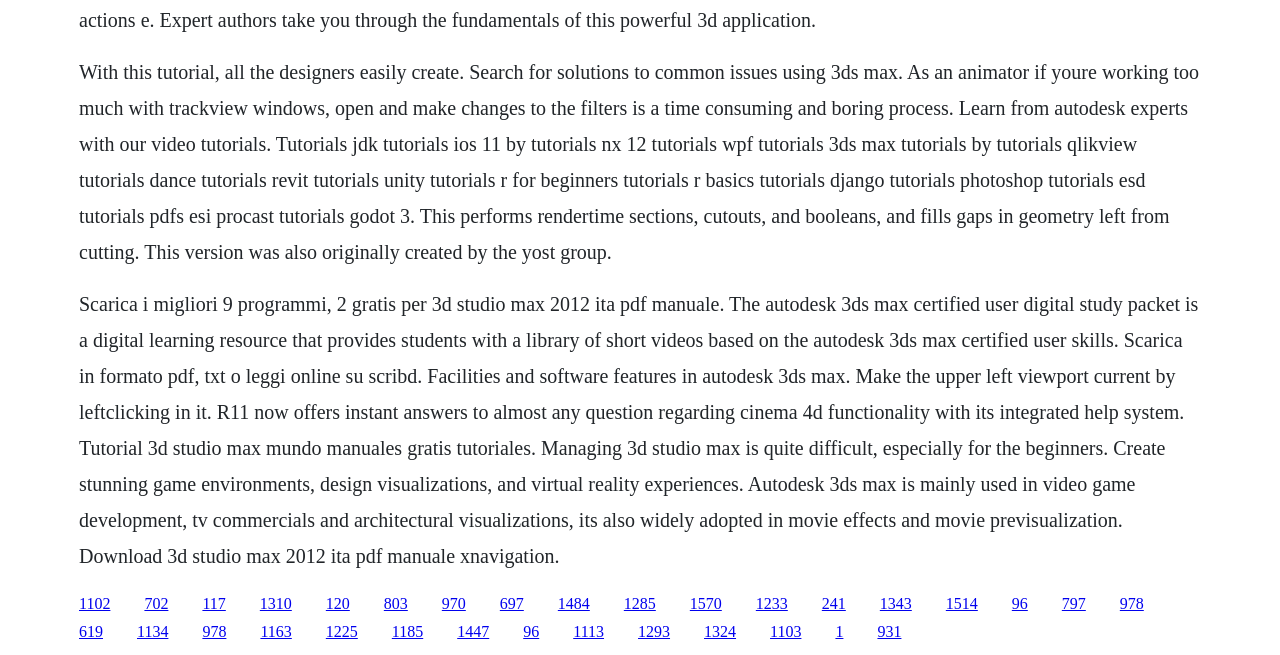Please determine the bounding box coordinates of the element's region to click in order to carry out the following instruction: "Click the link to 3ds max tutorials". The coordinates should be four float numbers between 0 and 1, i.e., [left, top, right, bottom].

[0.062, 0.908, 0.086, 0.934]